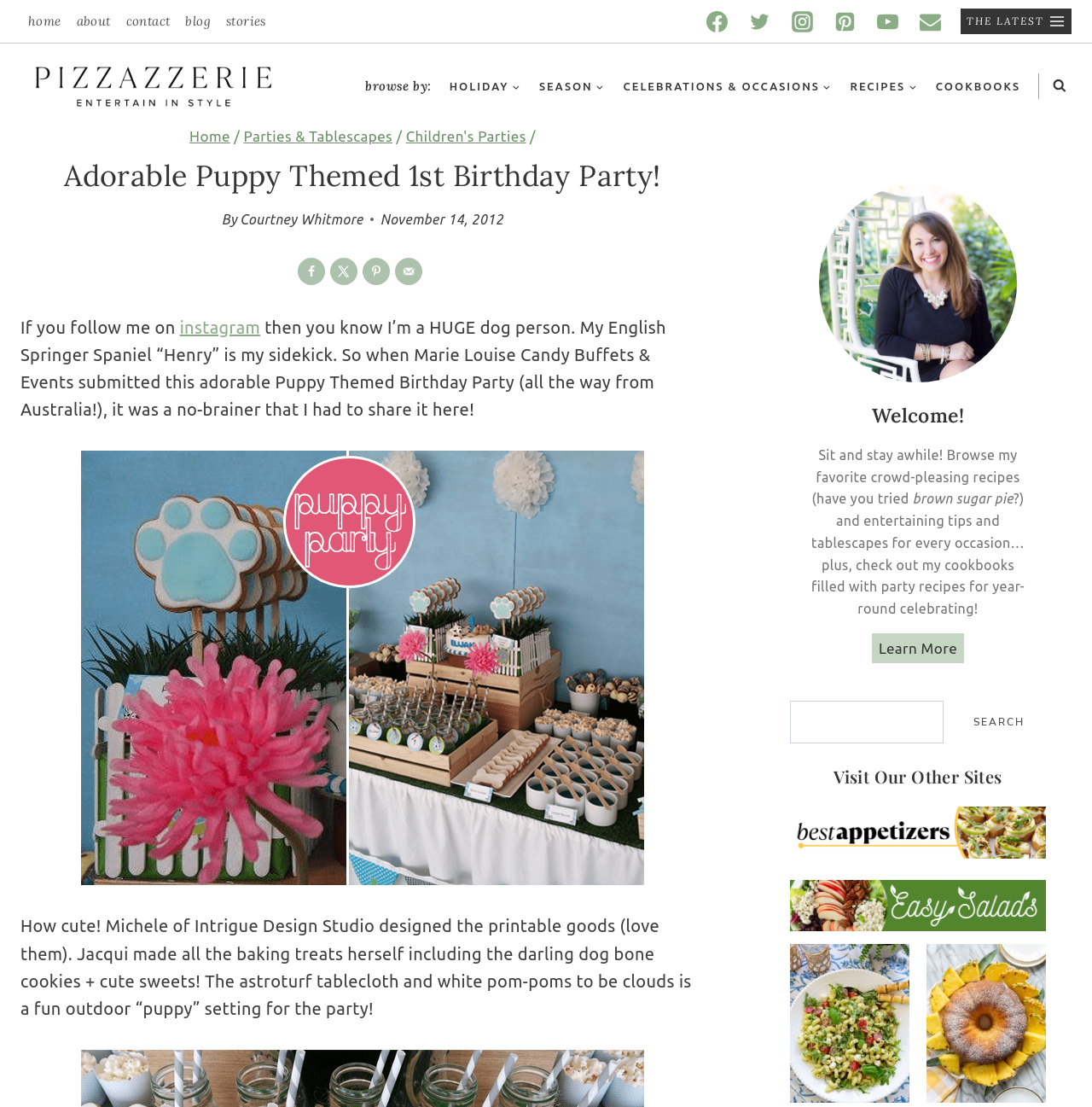From the webpage screenshot, predict the bounding box of the UI element that matches this description: "Courtney Whitmore".

[0.22, 0.191, 0.333, 0.205]